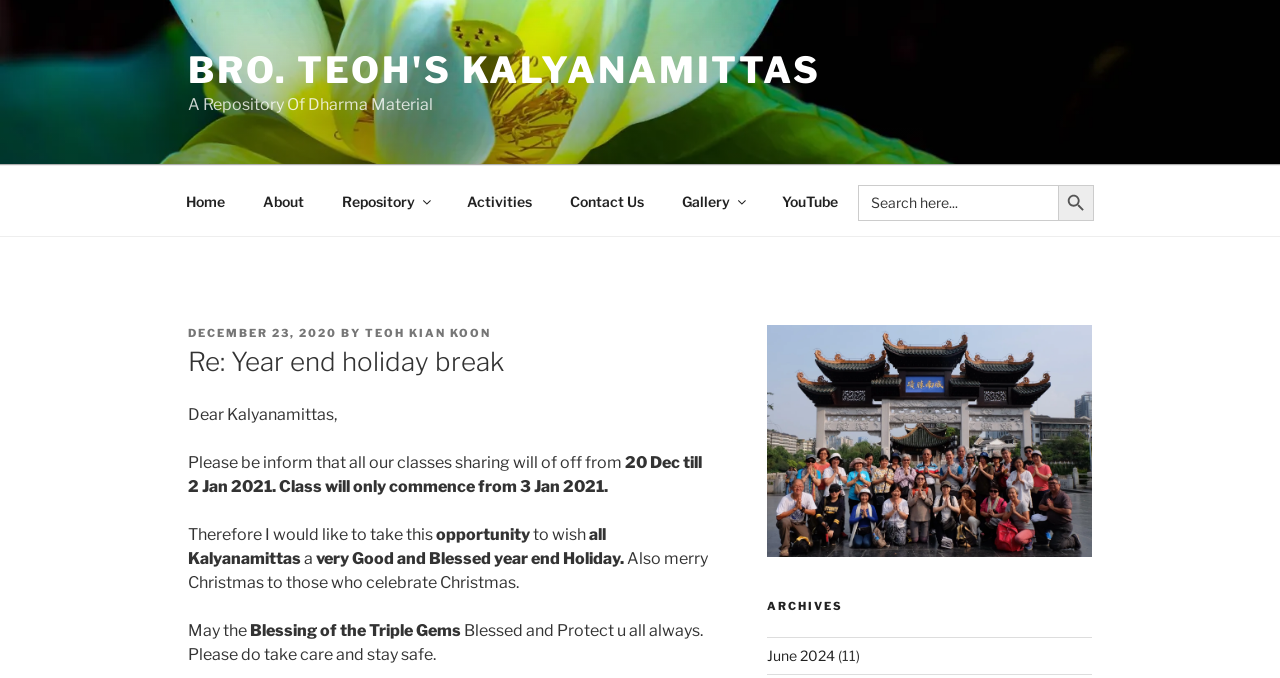Find the bounding box coordinates of the element I should click to carry out the following instruction: "Search for something".

[0.67, 0.273, 0.855, 0.326]